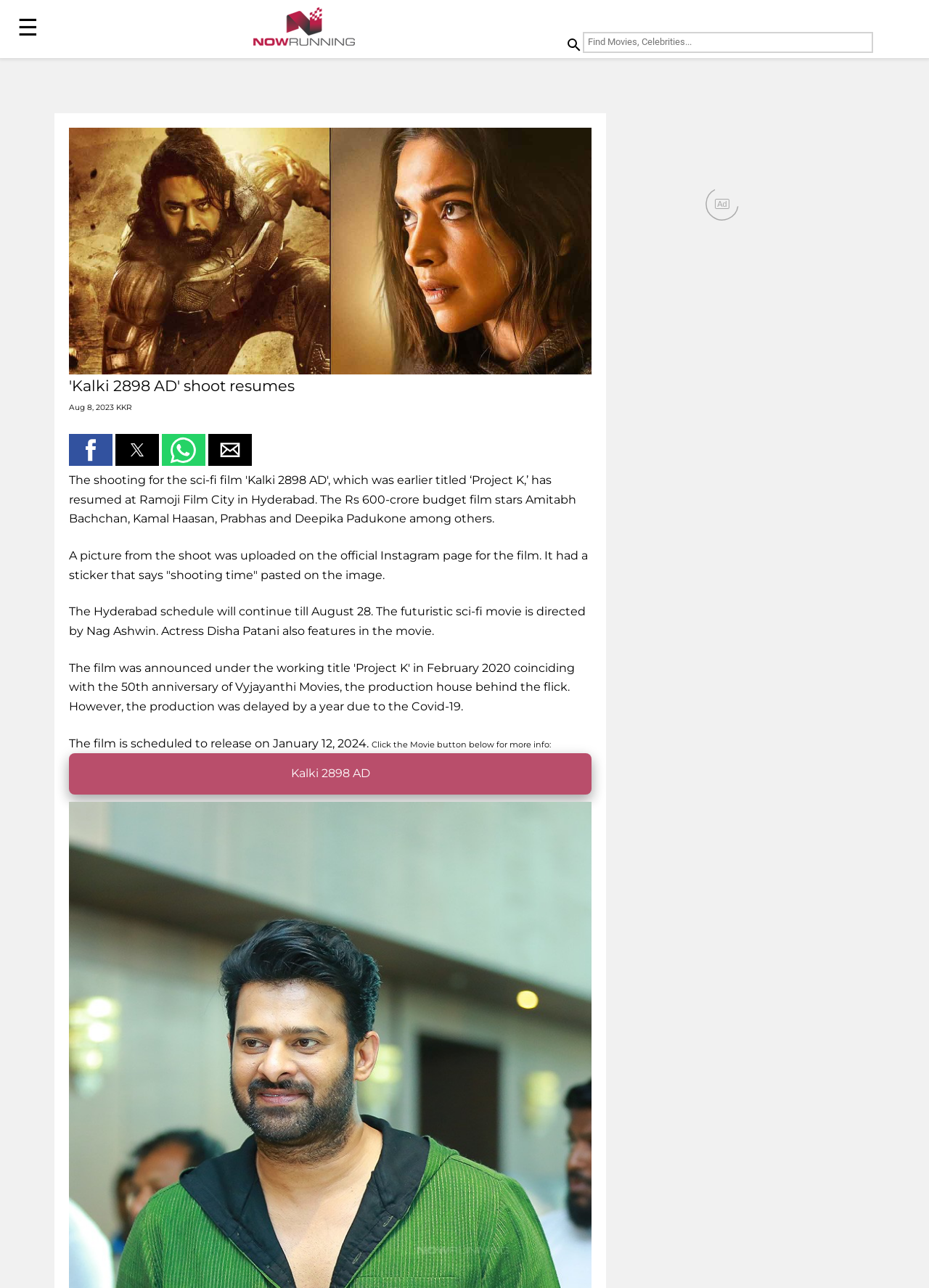Could you indicate the bounding box coordinates of the region to click in order to complete this instruction: "Read more about Kalki 2898 AD".

[0.074, 0.585, 0.637, 0.617]